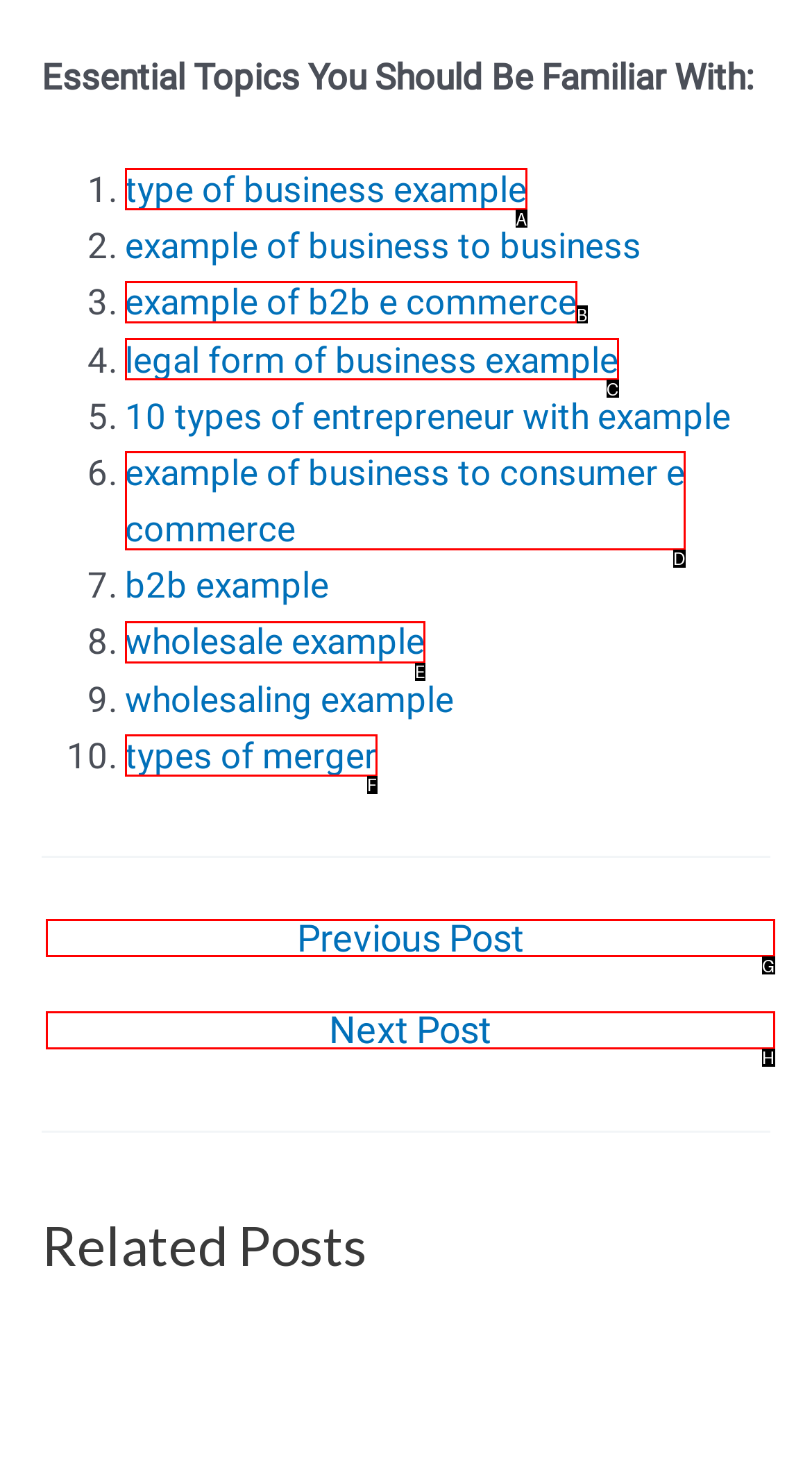Which lettered option should be clicked to perform the following task: click on 'example of business to consumer e commerce'
Respond with the letter of the appropriate option.

D